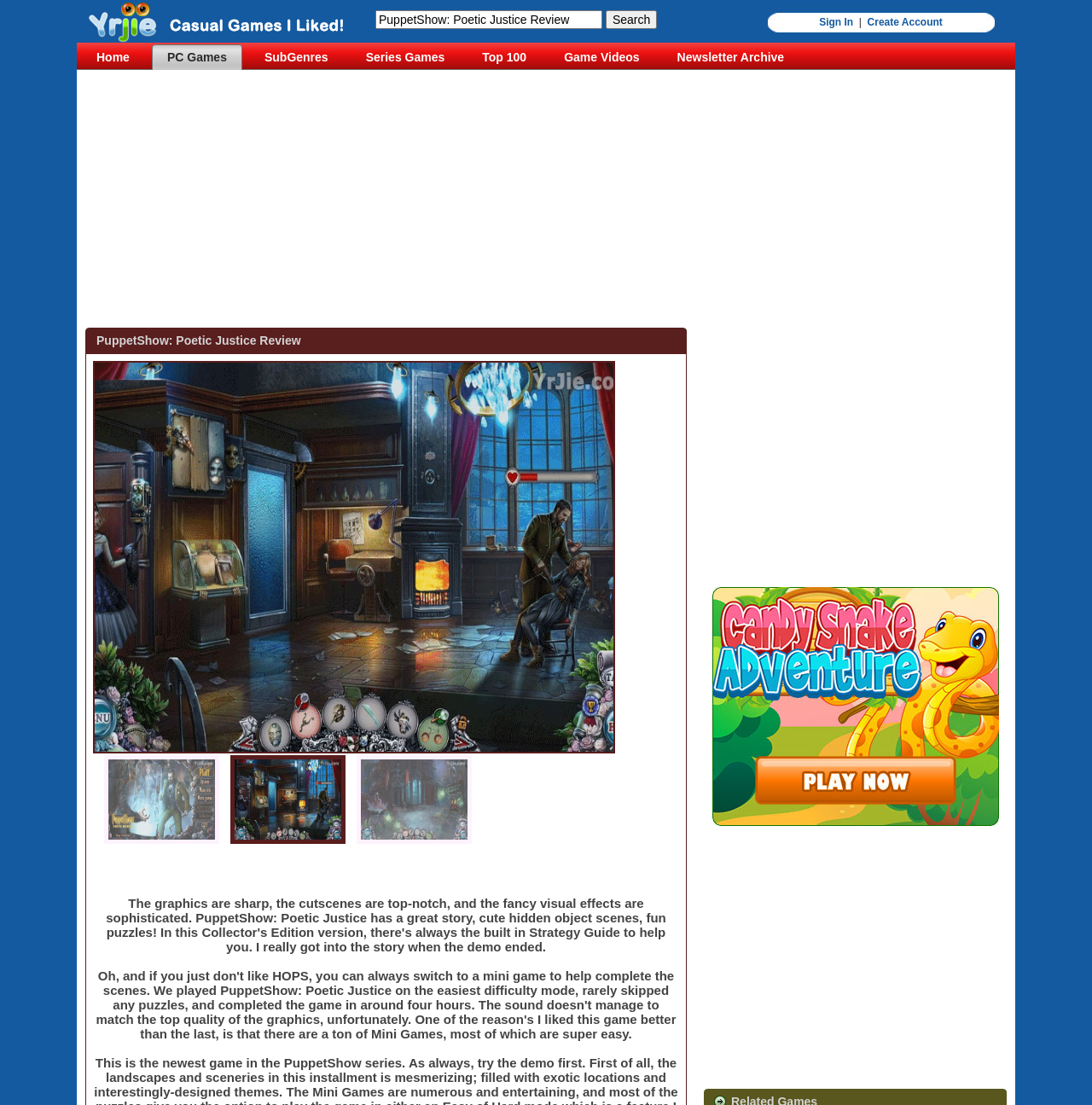Determine the bounding box coordinates for the HTML element described here: "Accounting".

None